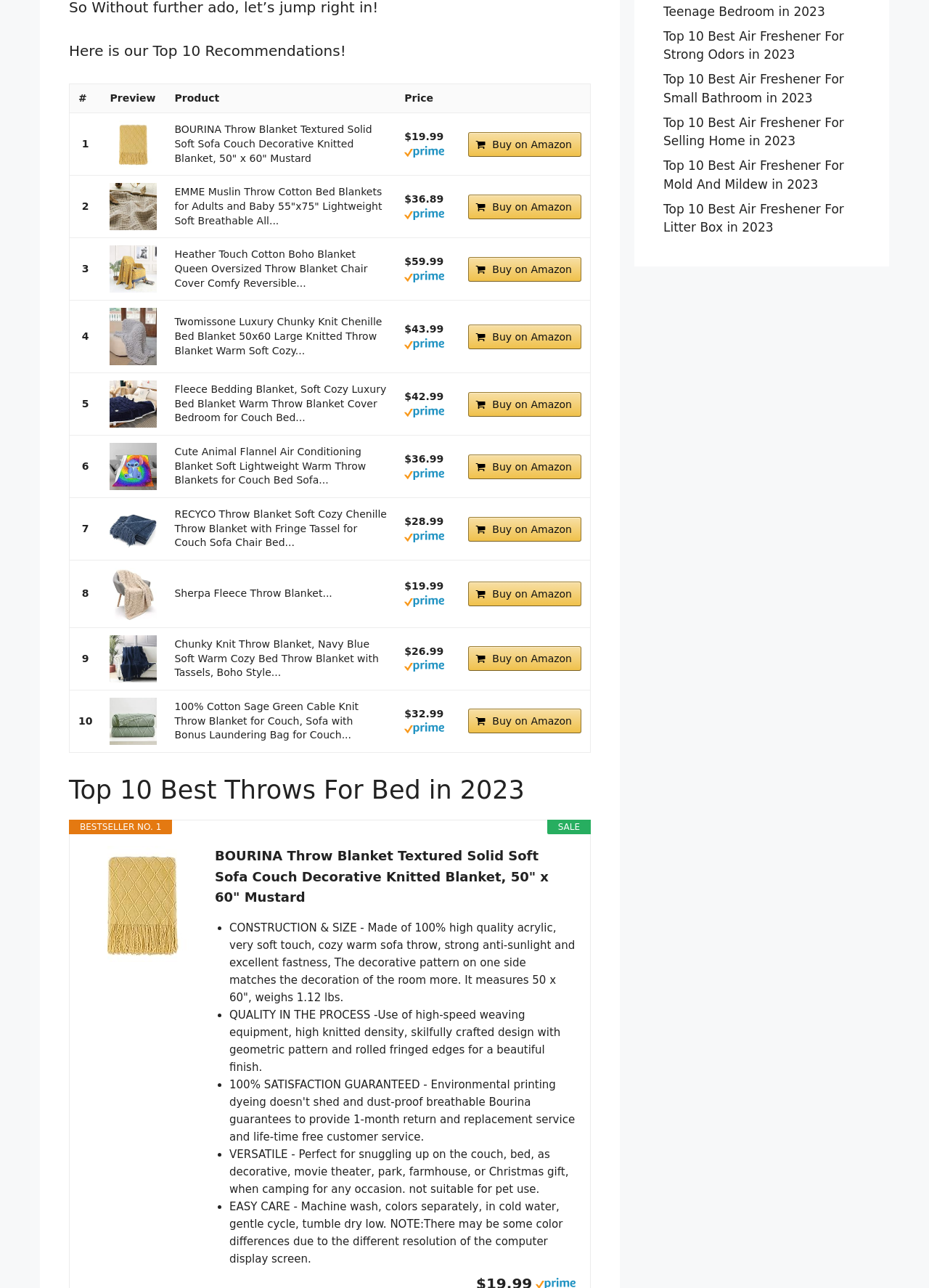Provide the bounding box coordinates of the HTML element this sentence describes: "Buy on Amazon". The bounding box coordinates consist of four float numbers between 0 and 1, i.e., [left, top, right, bottom].

[0.504, 0.252, 0.626, 0.271]